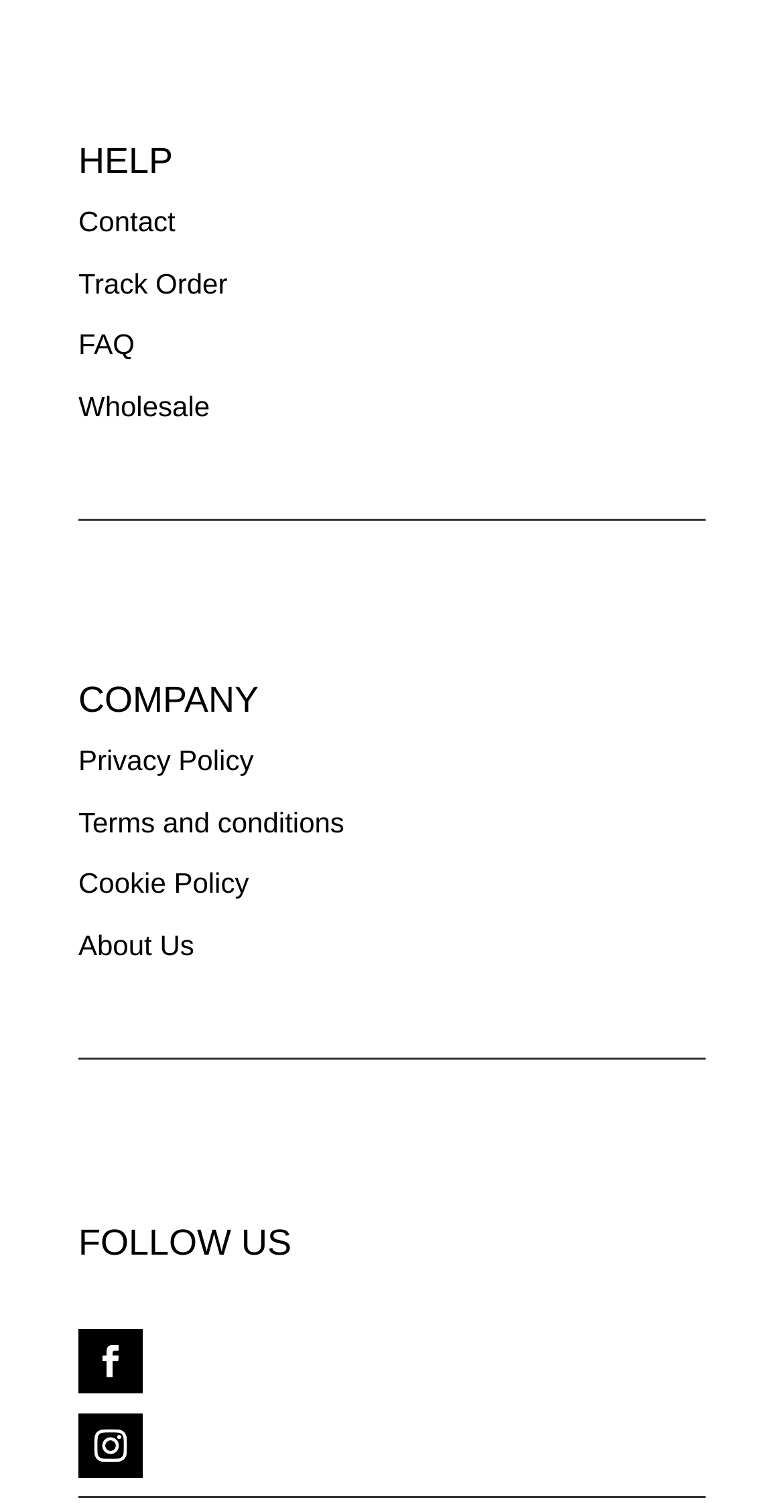Based on the element description Shipping and Delivery, identify the bounding box coordinates for the UI element. The coordinates should be in the format (top-left x, top-left y, bottom-right x, bottom-right y) and within the 0 to 1 range.

[0.1, 0.239, 0.449, 0.26]